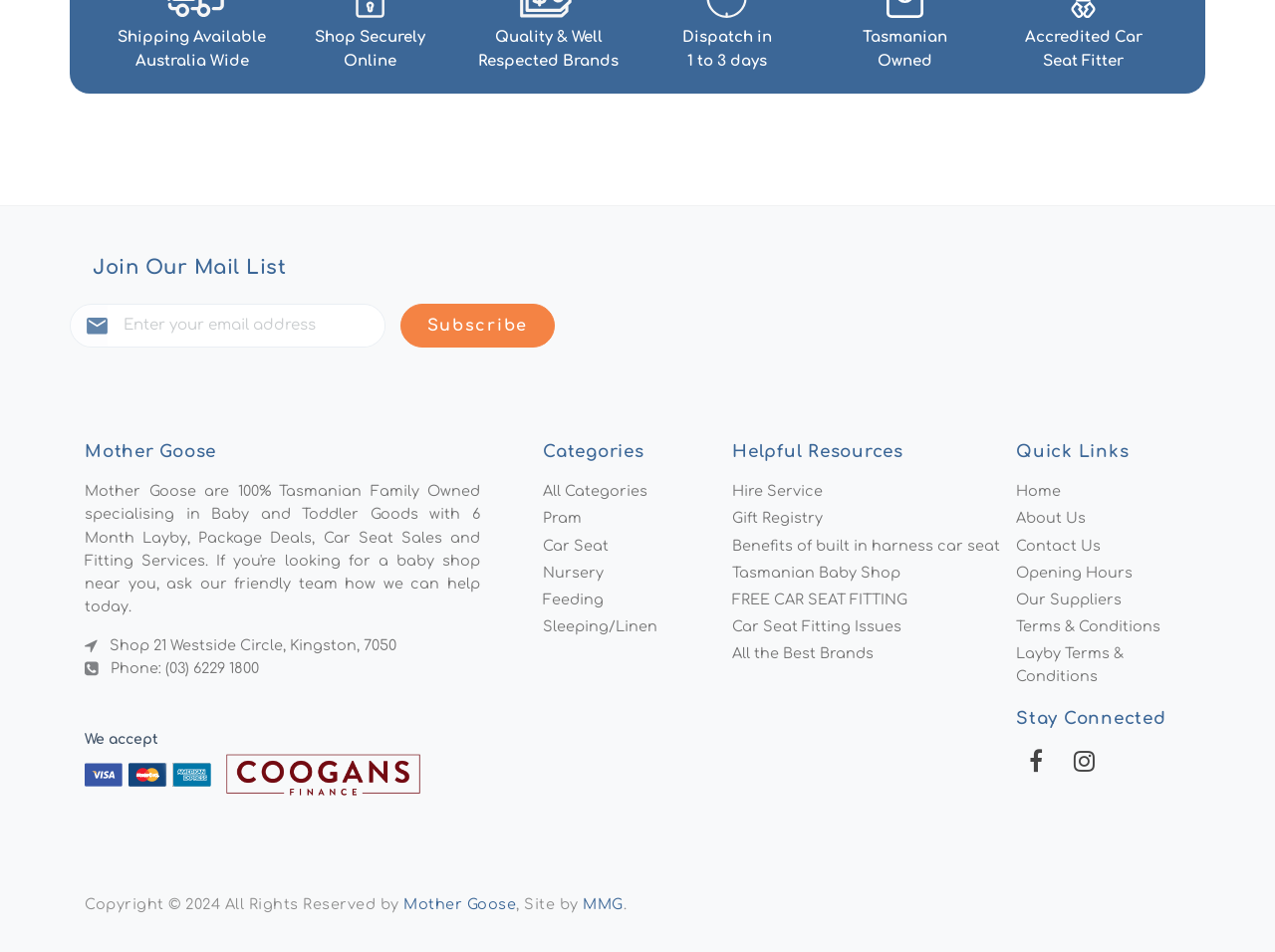What is the location of the store?
Please elaborate on the answer to the question with detailed information.

The location of the store is 'Shop 21 Westside Circle, Kingston, 7050' which is mentioned in the StaticText element 'Shop 21 Westside Circle, Kingston, 7050' at the bottom of the webpage.